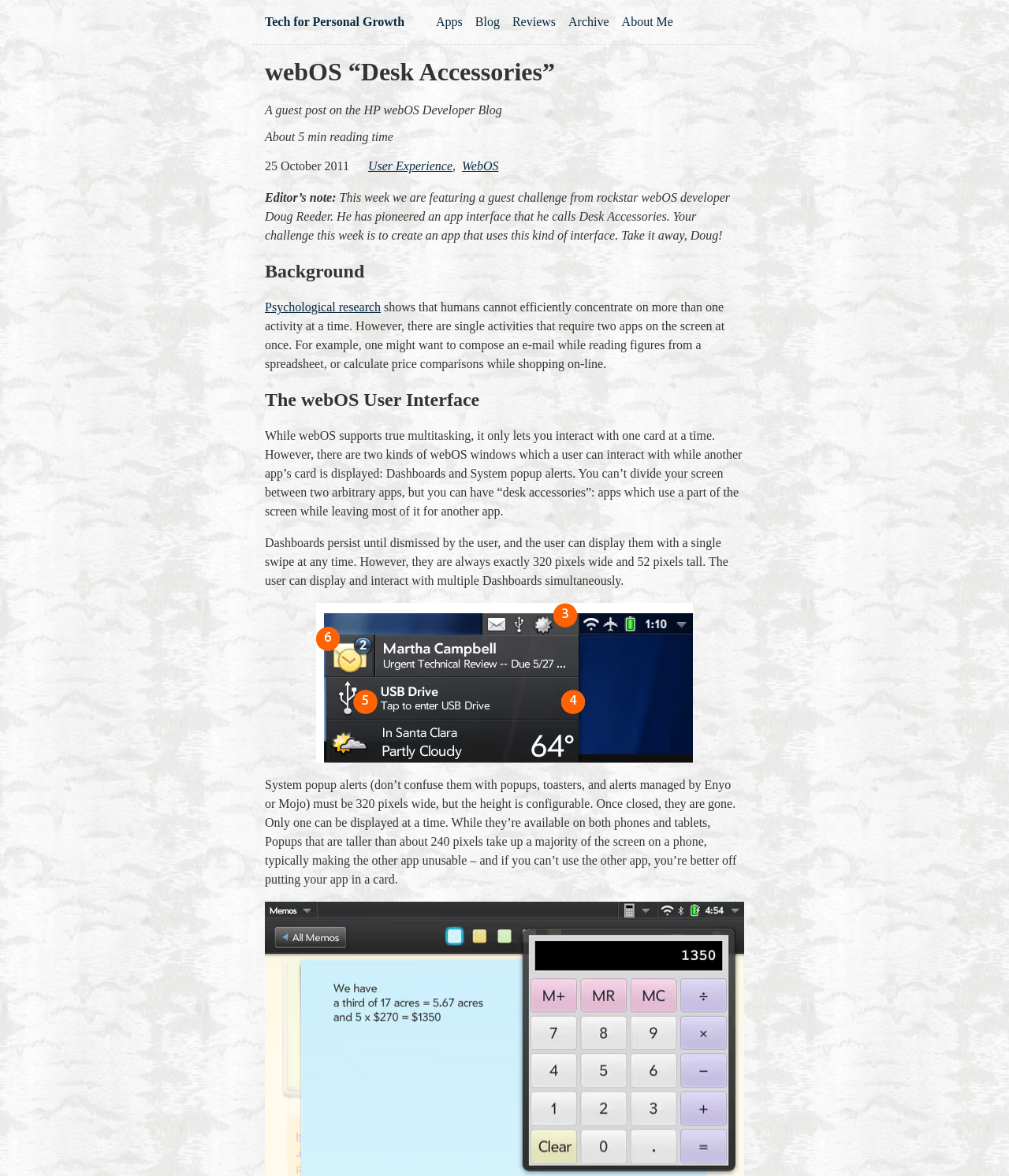Provide the bounding box coordinates of the section that needs to be clicked to accomplish the following instruction: "Search for something."

None